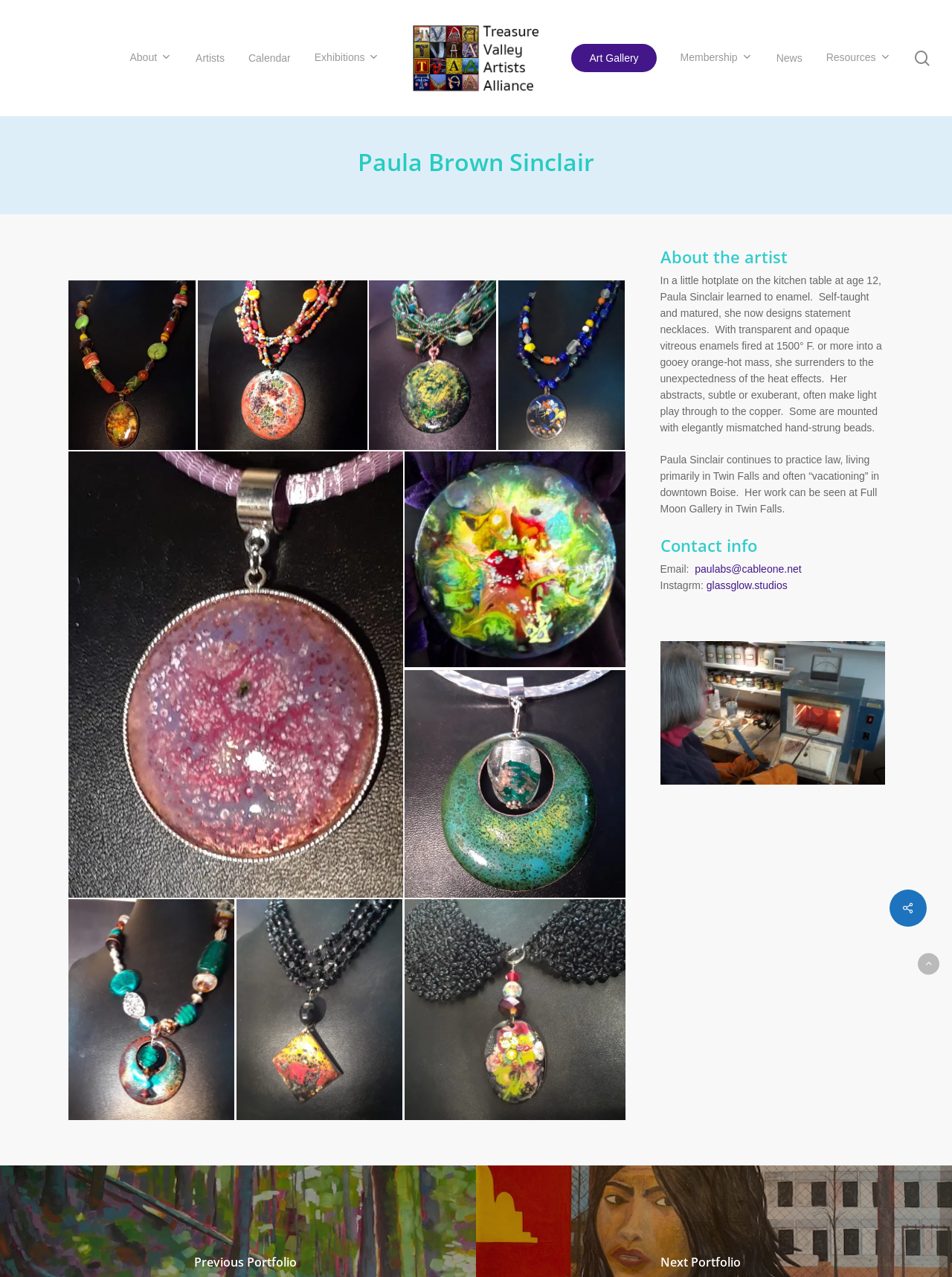Please find the bounding box for the following UI element description. Provide the coordinates in (top-left x, top-left y, bottom-right x, bottom-right y) format, with values between 0 and 1: Art Gallery

[0.6, 0.034, 0.69, 0.056]